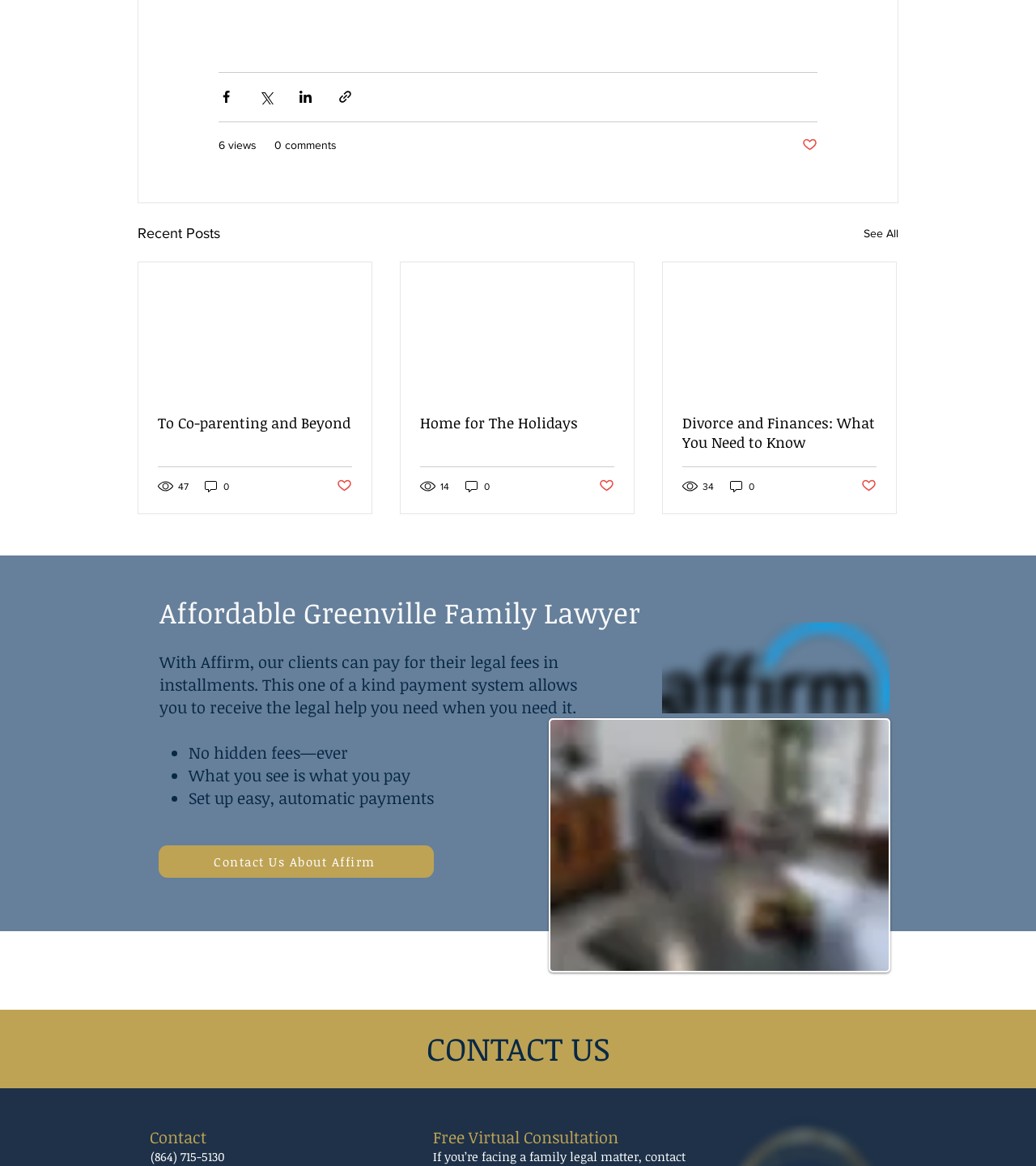Identify the bounding box of the UI element described as follows: "0". Provide the coordinates as four float numbers in the range of 0 to 1 [left, top, right, bottom].

[0.196, 0.41, 0.223, 0.424]